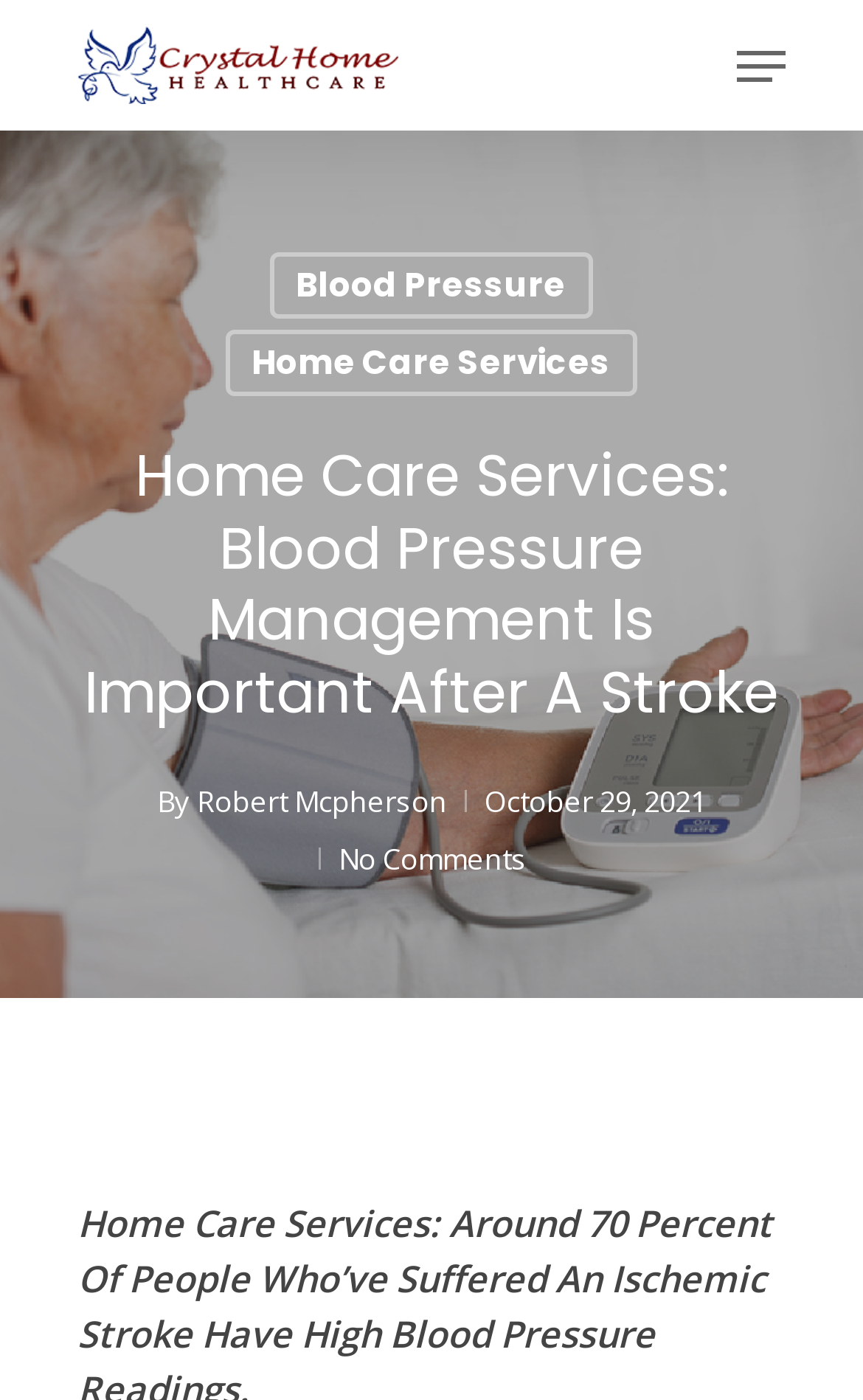When was the article on blood pressure management published?
Using the image, elaborate on the answer with as much detail as possible.

The publication date of the article can be found below the title of the article, where it says 'October 29, 2021'.